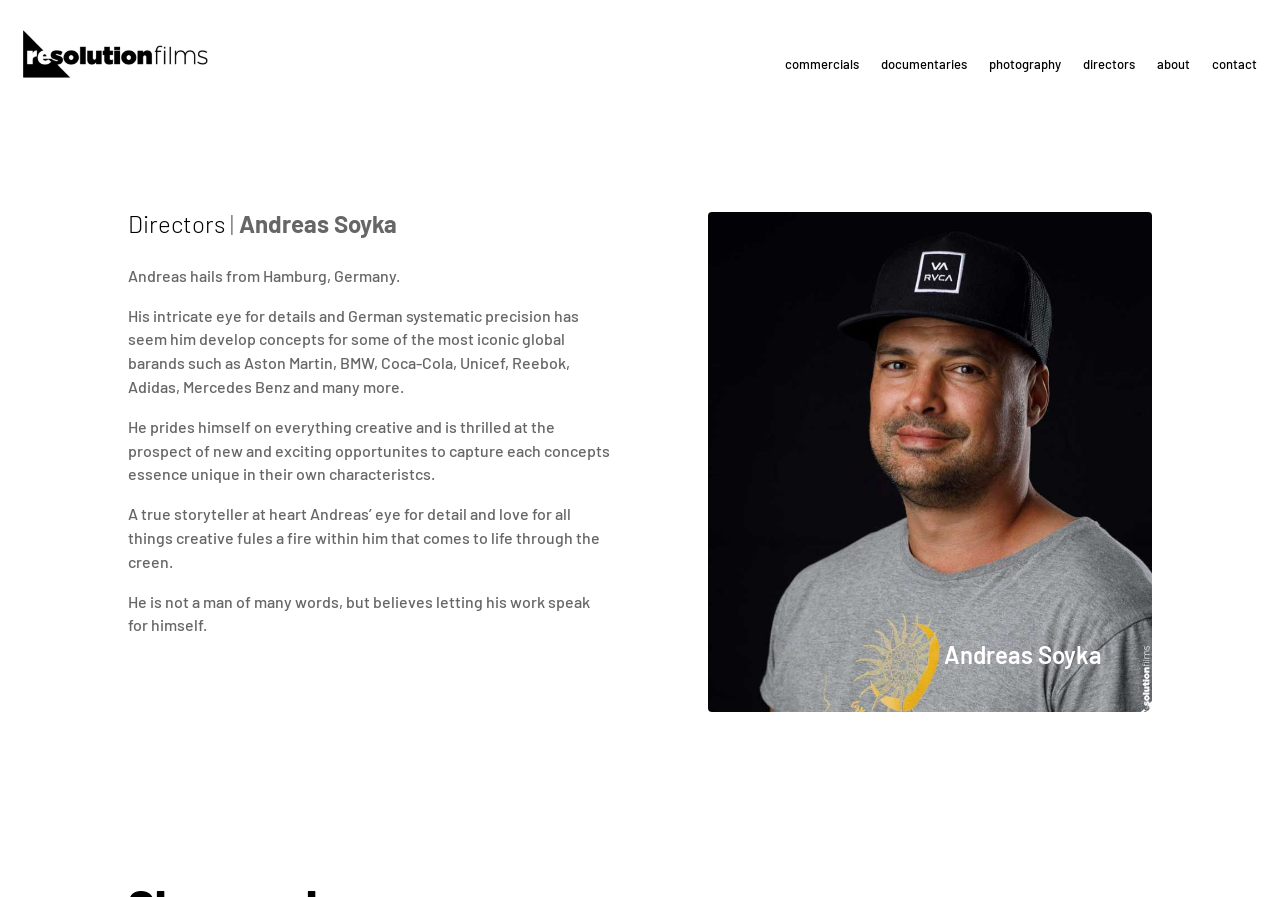Identify the bounding box of the UI element described as follows: "photography". Provide the coordinates as four float numbers in the range of 0 to 1 [left, top, right, bottom].

[0.773, 0.029, 0.829, 0.092]